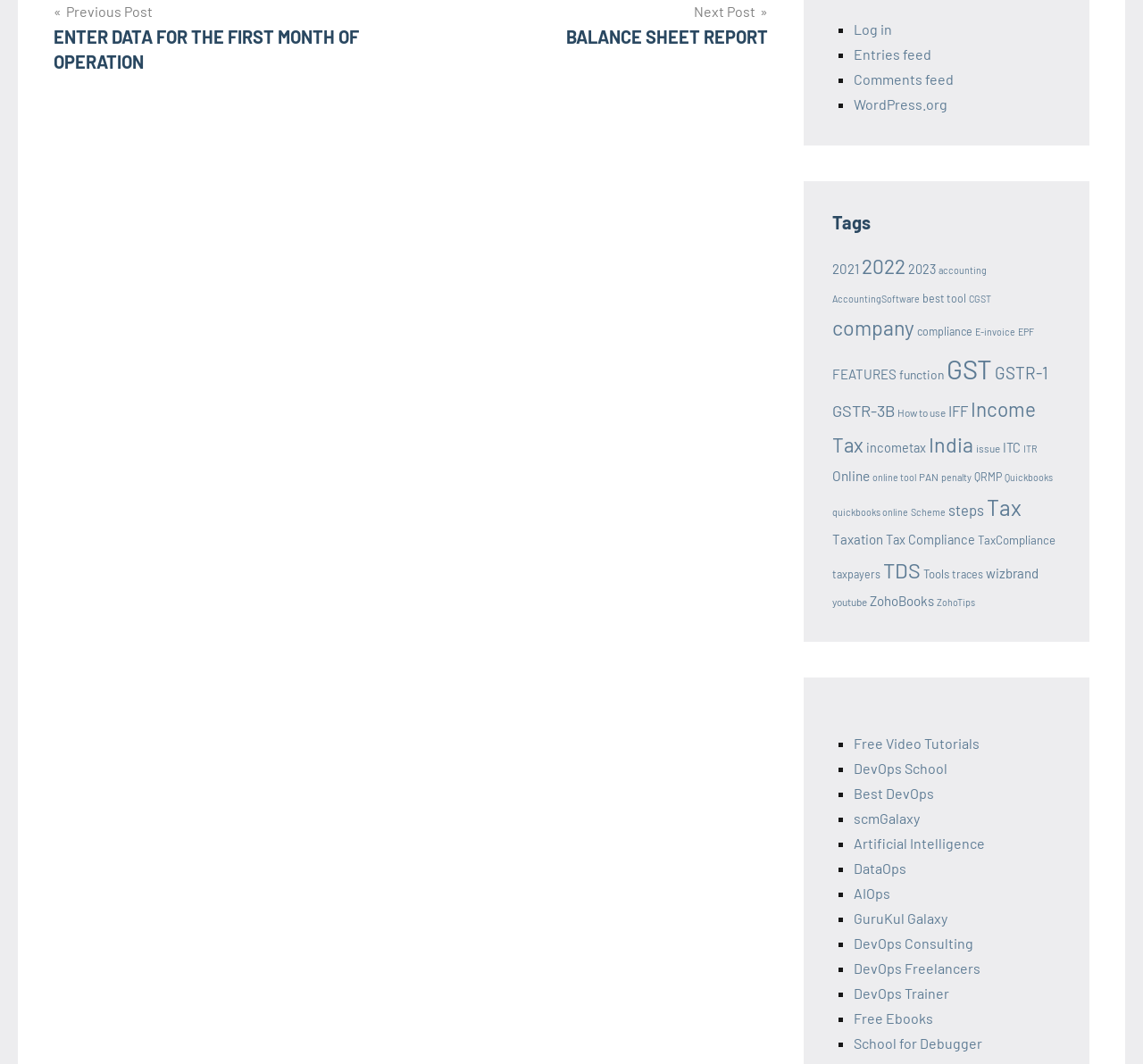Kindly determine the bounding box coordinates for the area that needs to be clicked to execute this instruction: "Click on 'Log in'".

[0.747, 0.02, 0.78, 0.036]